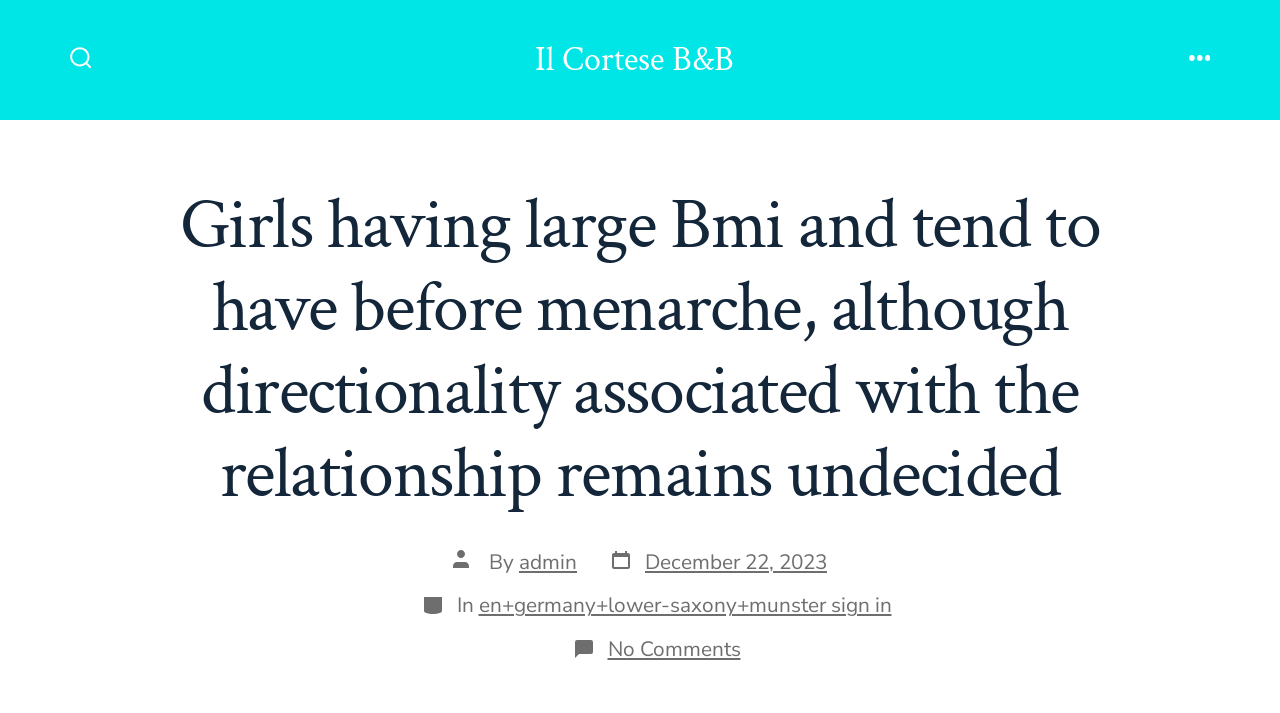Please provide a one-word or short phrase answer to the question:
When was the post published?

December 22, 2023